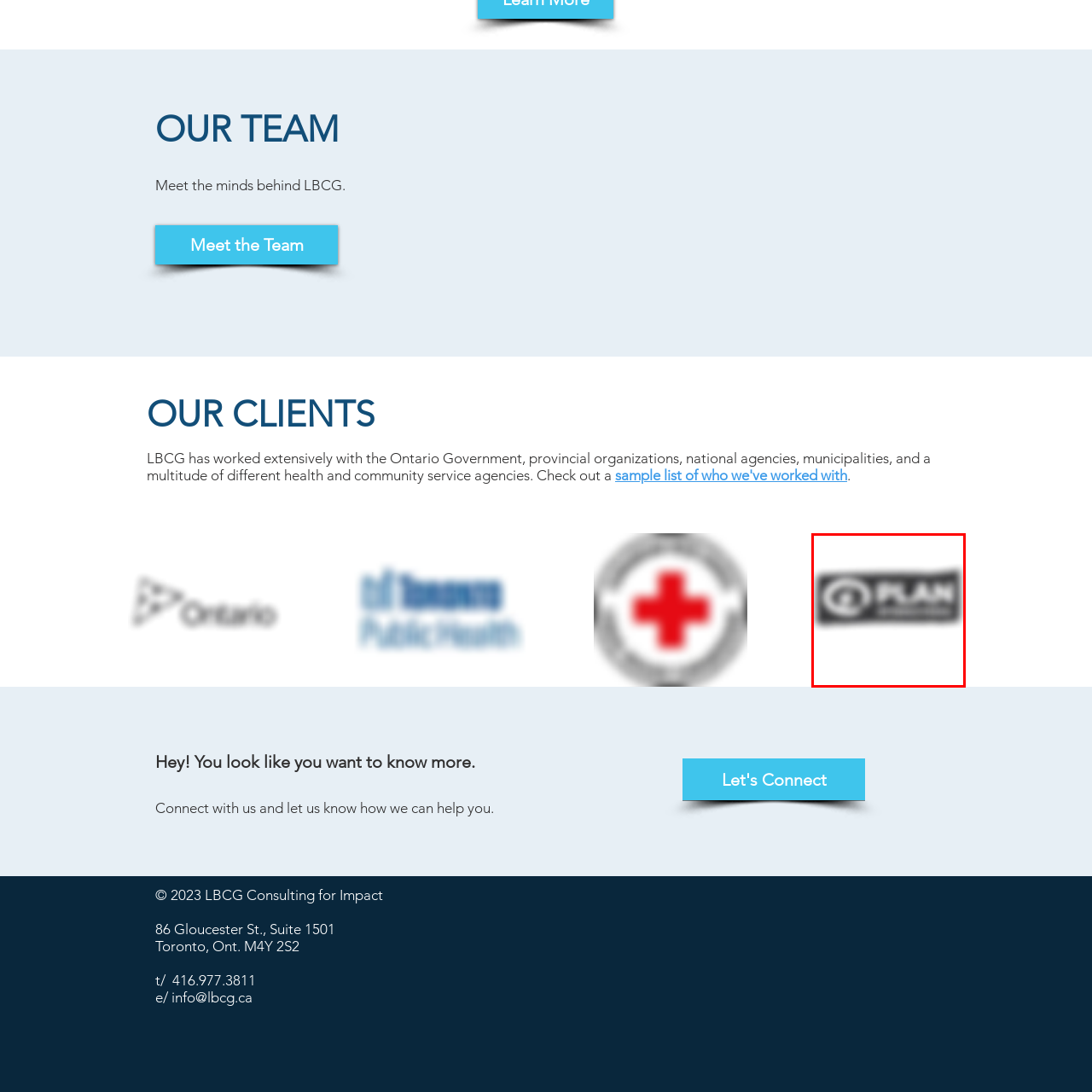Pay attention to the image inside the red rectangle, Where is the image featured located? Answer briefly with a single word or phrase.

OUR TEAM section